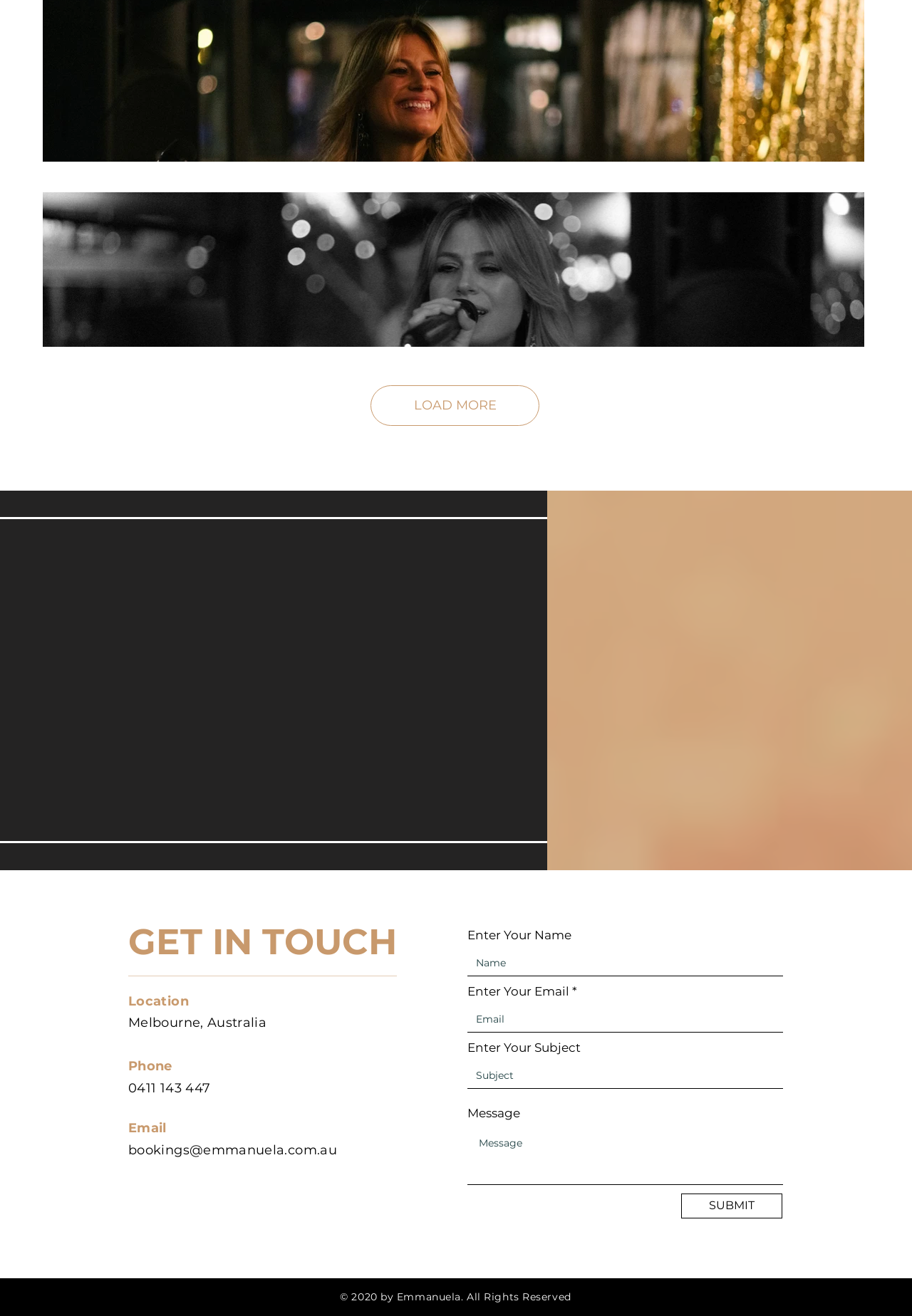Determine the bounding box coordinates of the element that should be clicked to execute the following command: "Click the SUBMIT button".

[0.747, 0.907, 0.858, 0.926]